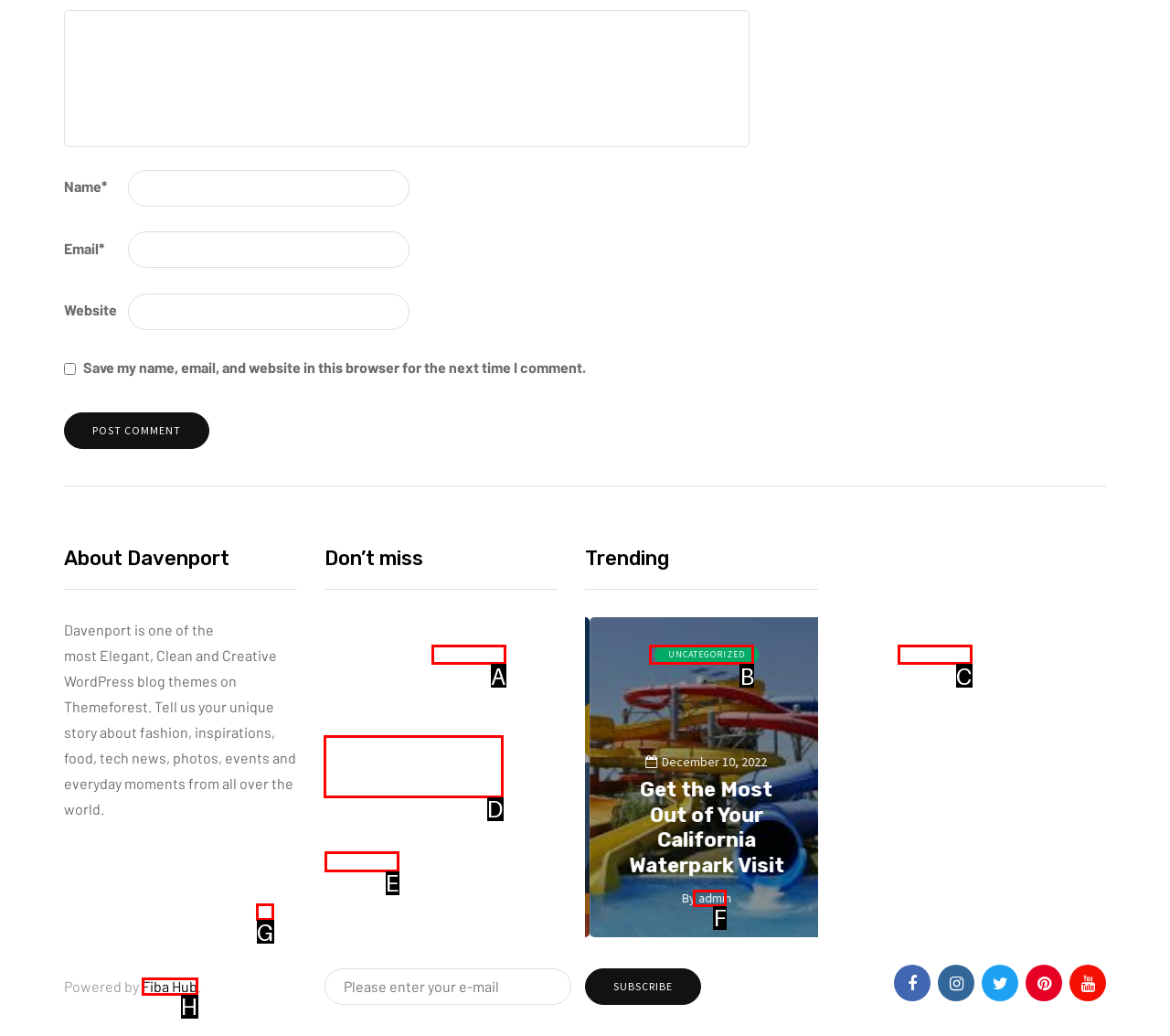Identify the appropriate lettered option to execute the following task: Visit the 'Drift Scooter - Revolutionizing Urban Mobility' page
Respond with the letter of the selected choice.

D